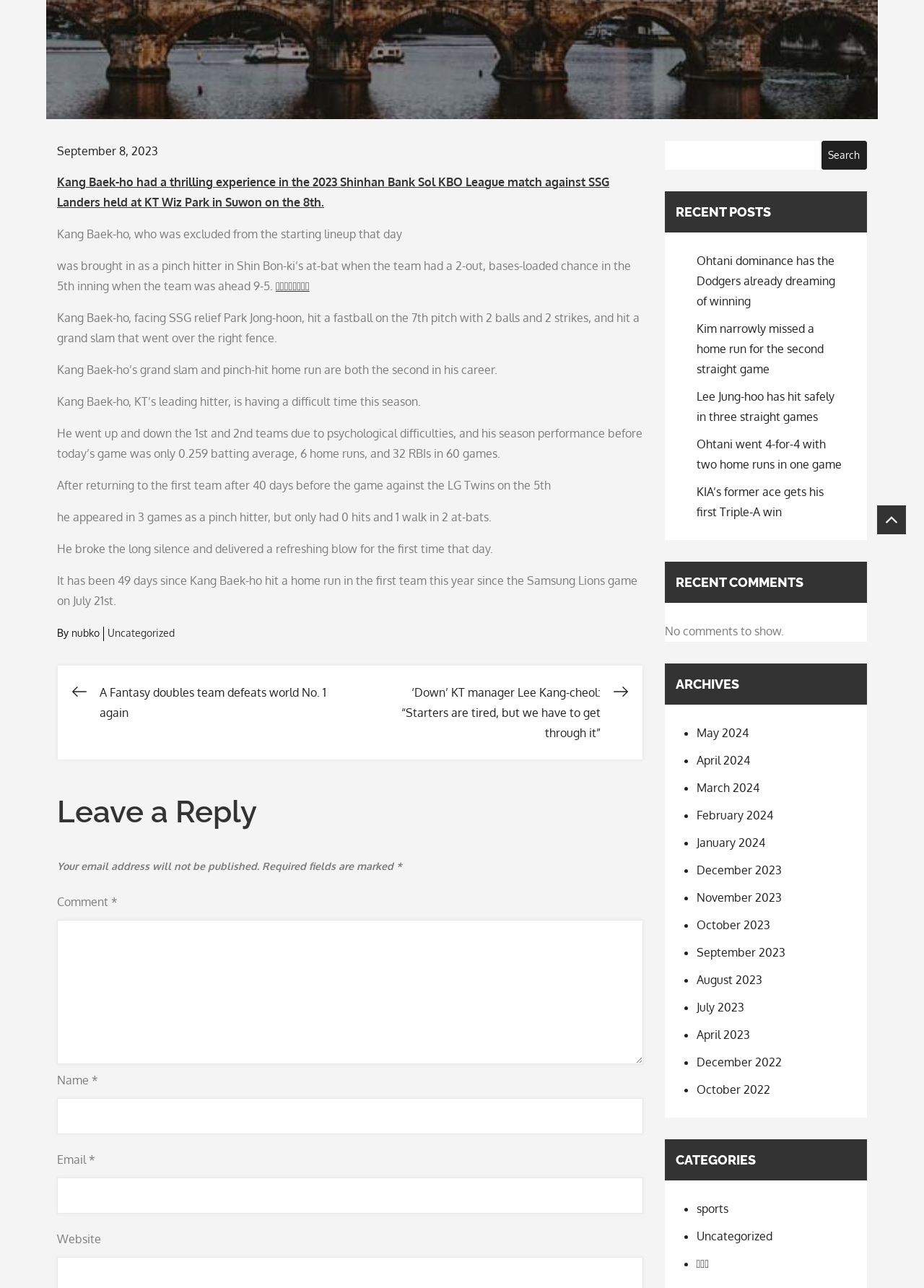Bounding box coordinates are specified in the format (top-left x, top-left y, bottom-right x, bottom-right y). All values are floating point numbers bounded between 0 and 1. Please provide the bounding box coordinate of the region this sentence describes: parent_node: Email * aria-describedby="email-notes" name="email"

[0.062, 0.914, 0.696, 0.942]